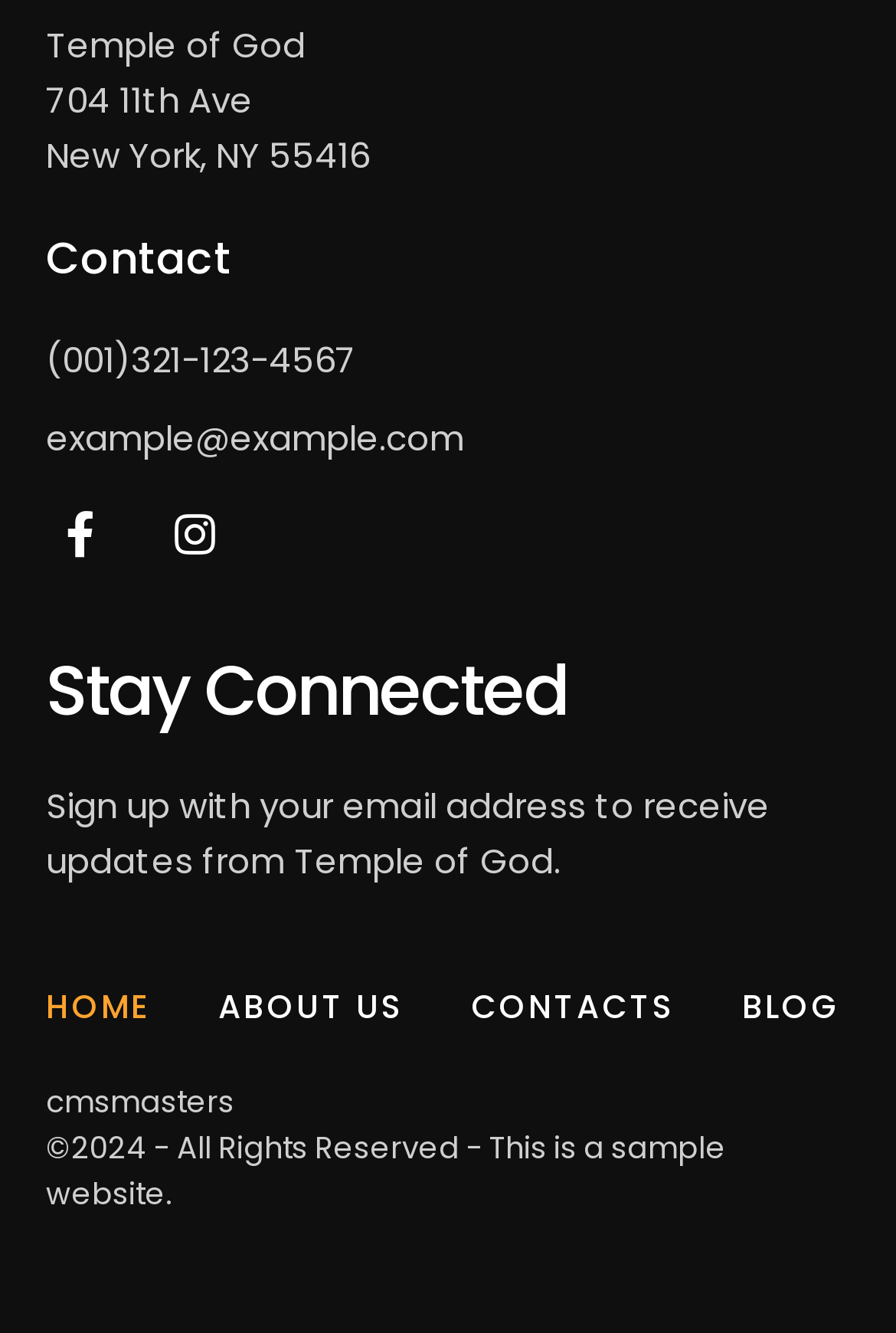Respond with a single word or phrase to the following question:
What are the menu items?

HOME, ABOUT US, CONTACTS, BLOG